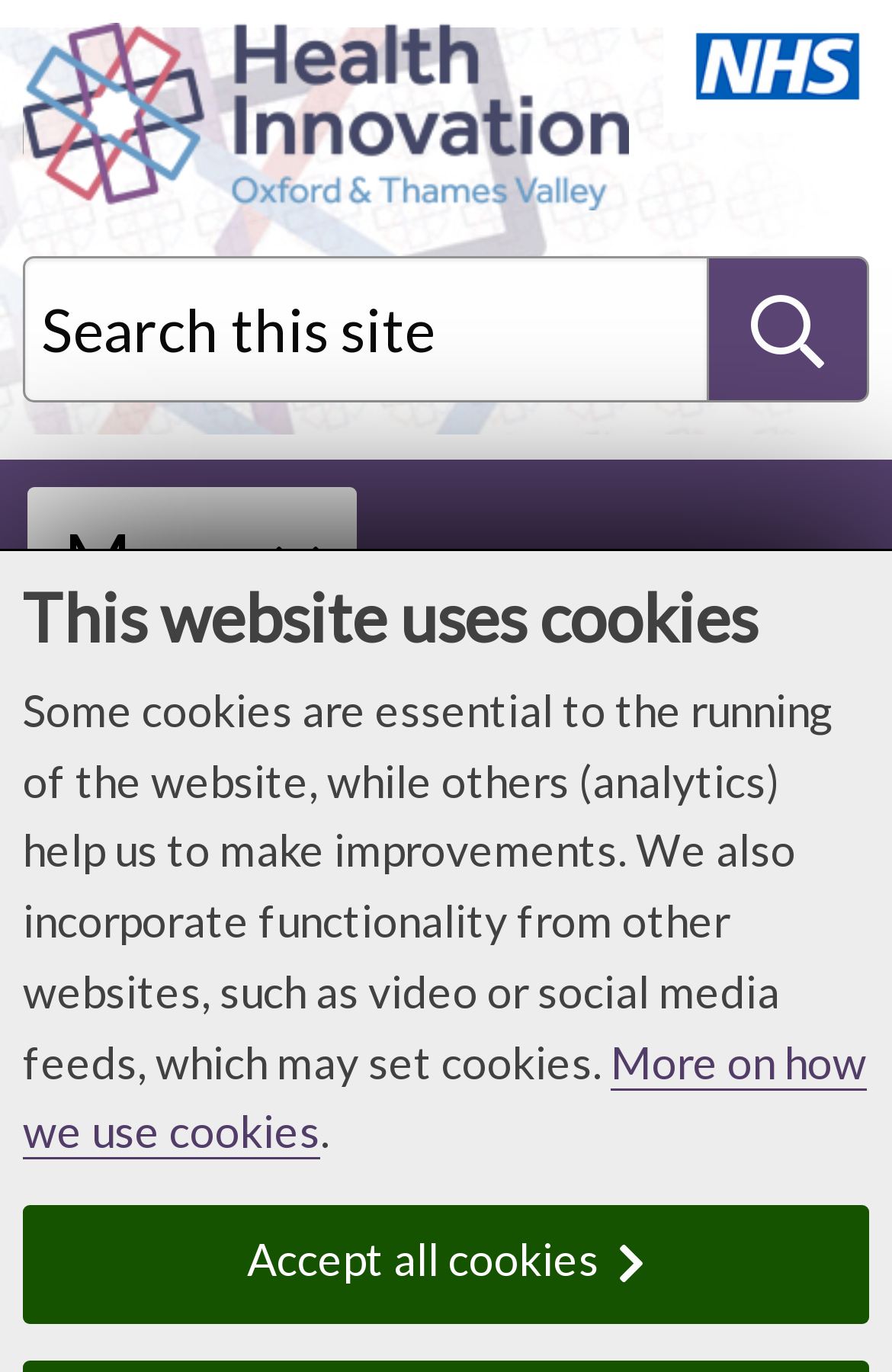What is the name of the network?
Look at the image and provide a detailed response to the question.

I found the answer by looking at the static text element that says 'The Oxford Academic Health Science Network'.